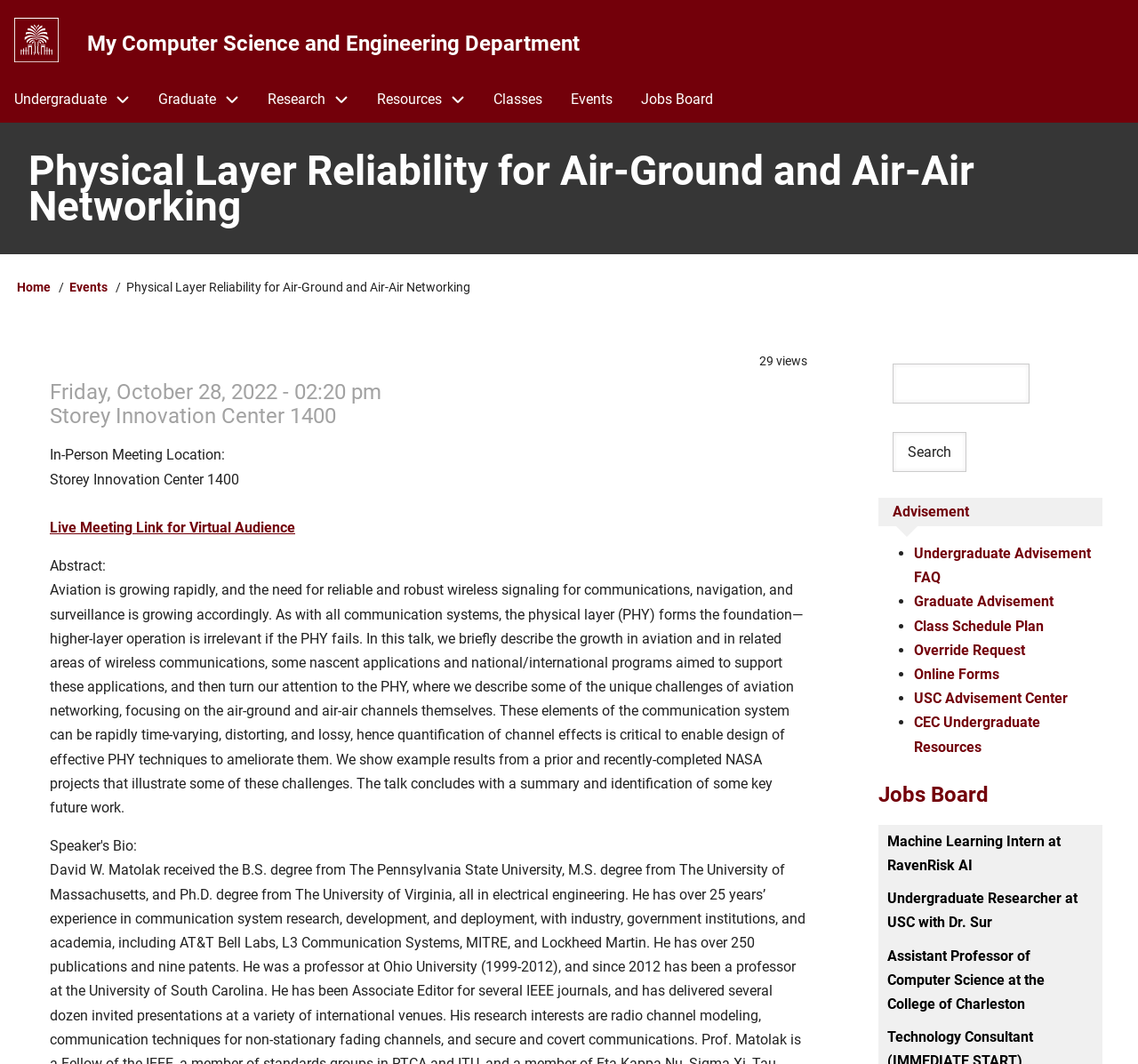With reference to the screenshot, provide a detailed response to the question below:
How many advisement links are there?

I found the advisement links by looking at the list of links under the 'Advisement' heading, which includes links to 'Undergraduate Advisement FAQ', 'Graduate Advisement', 'Class Schedule Plan', 'Override Request', 'Online Forms', and 'USC Advisement Center'.